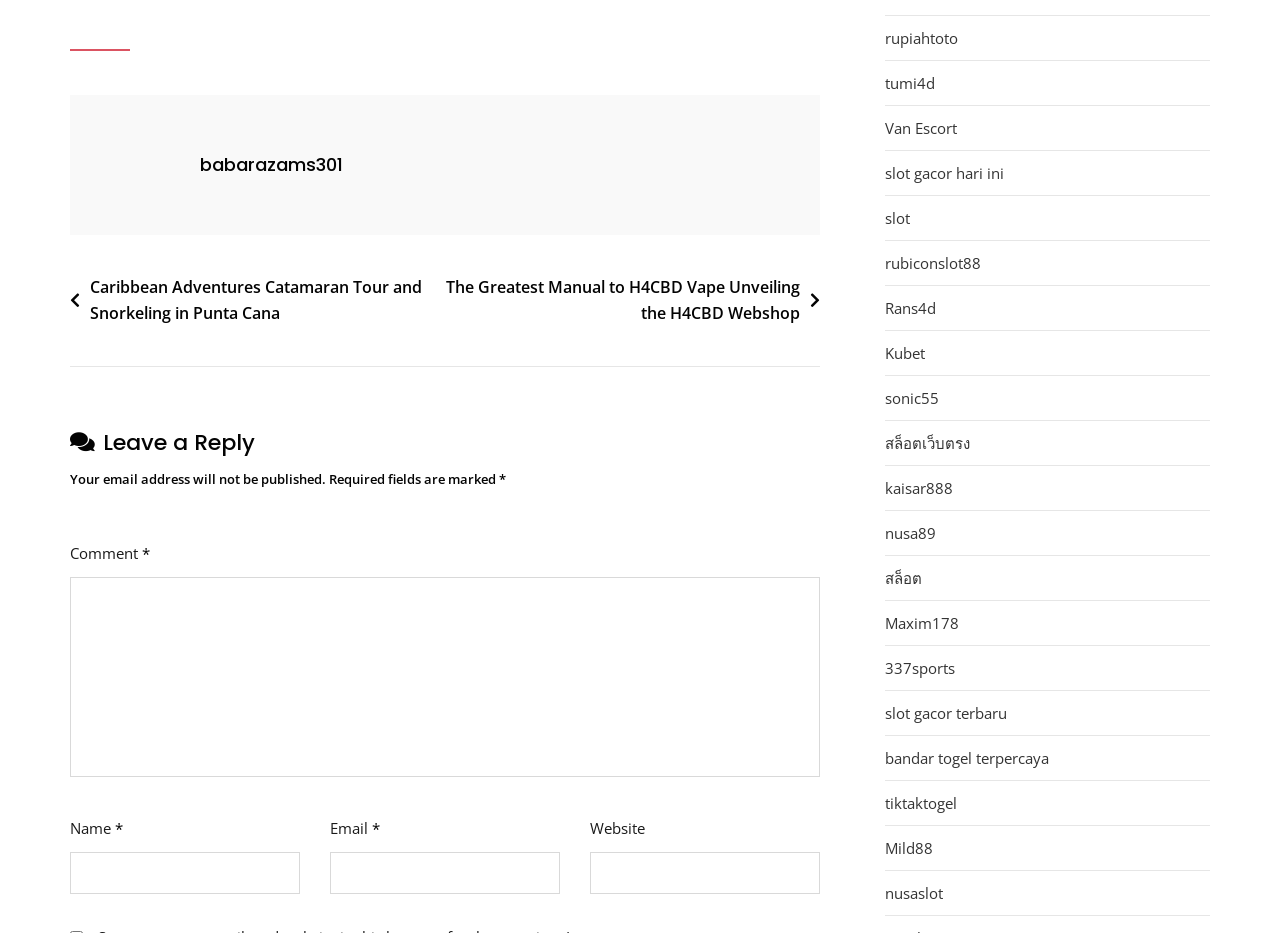Pinpoint the bounding box coordinates of the element to be clicked to execute the instruction: "Leave a reply".

[0.055, 0.458, 0.641, 0.492]